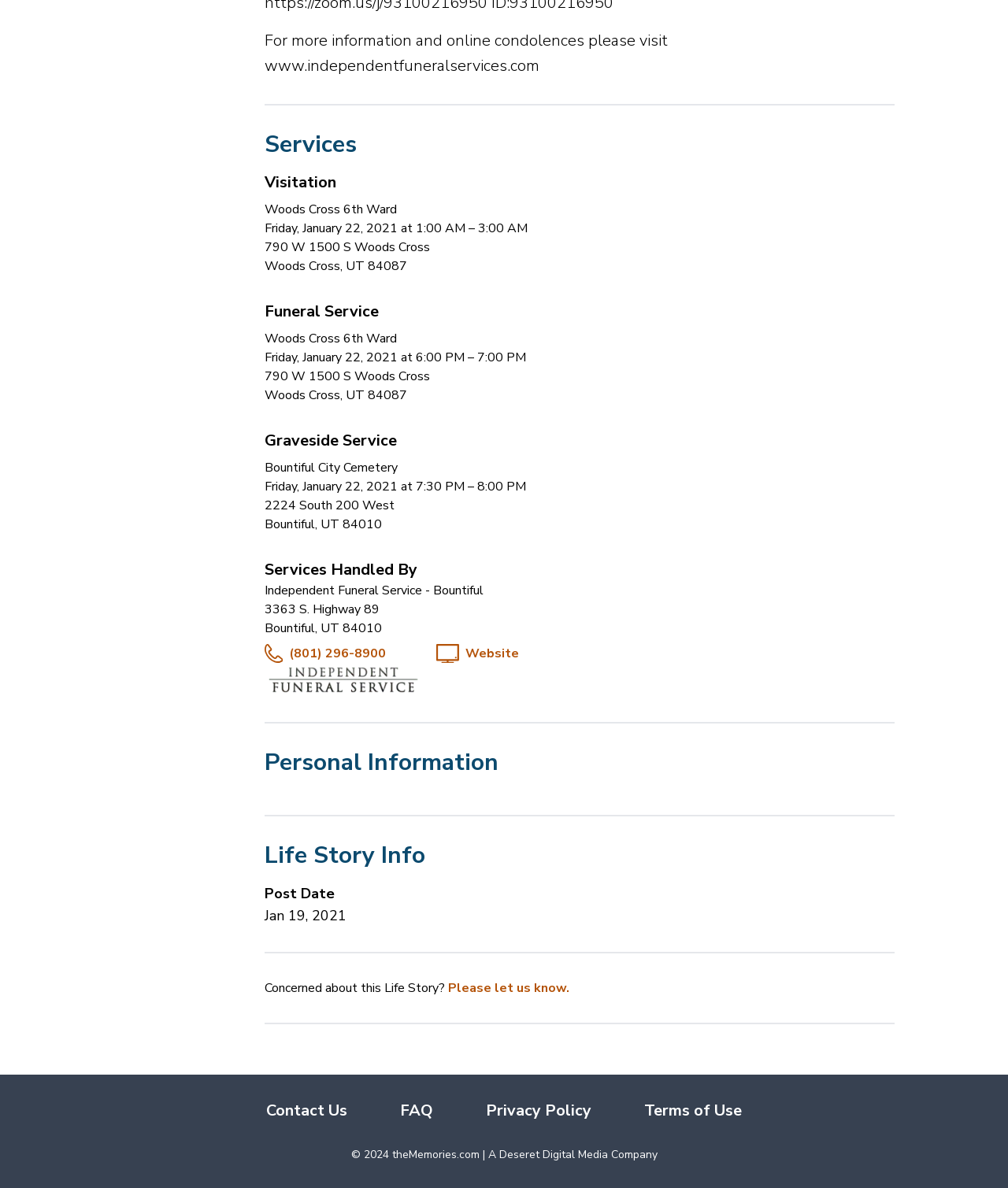Locate the bounding box coordinates of the clickable element to fulfill the following instruction: "Check the personal information". Provide the coordinates as four float numbers between 0 and 1 in the format [left, top, right, bottom].

[0.262, 0.63, 0.888, 0.654]